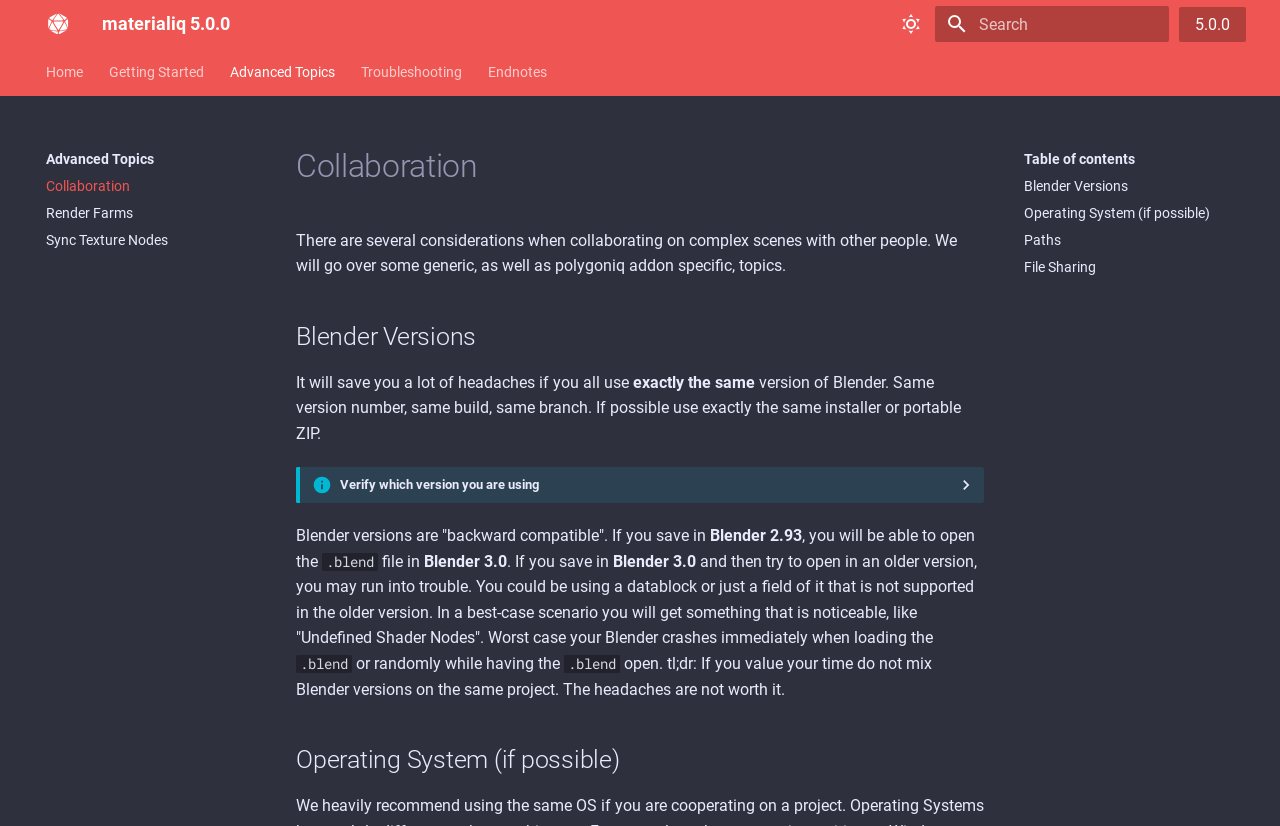Identify the bounding box coordinates of the part that should be clicked to carry out this instruction: "Go to Home".

[0.036, 0.077, 0.065, 0.097]